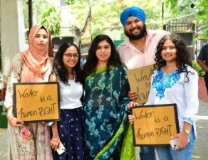What is reflected in the cultural attire of the individuals?
Use the image to give a comprehensive and detailed response to the question.

The individuals in the image exhibit a mix of cultural attire, including a woman in a hijab and another in a colorful traditional outfit, reflecting diversity and inclusivity.